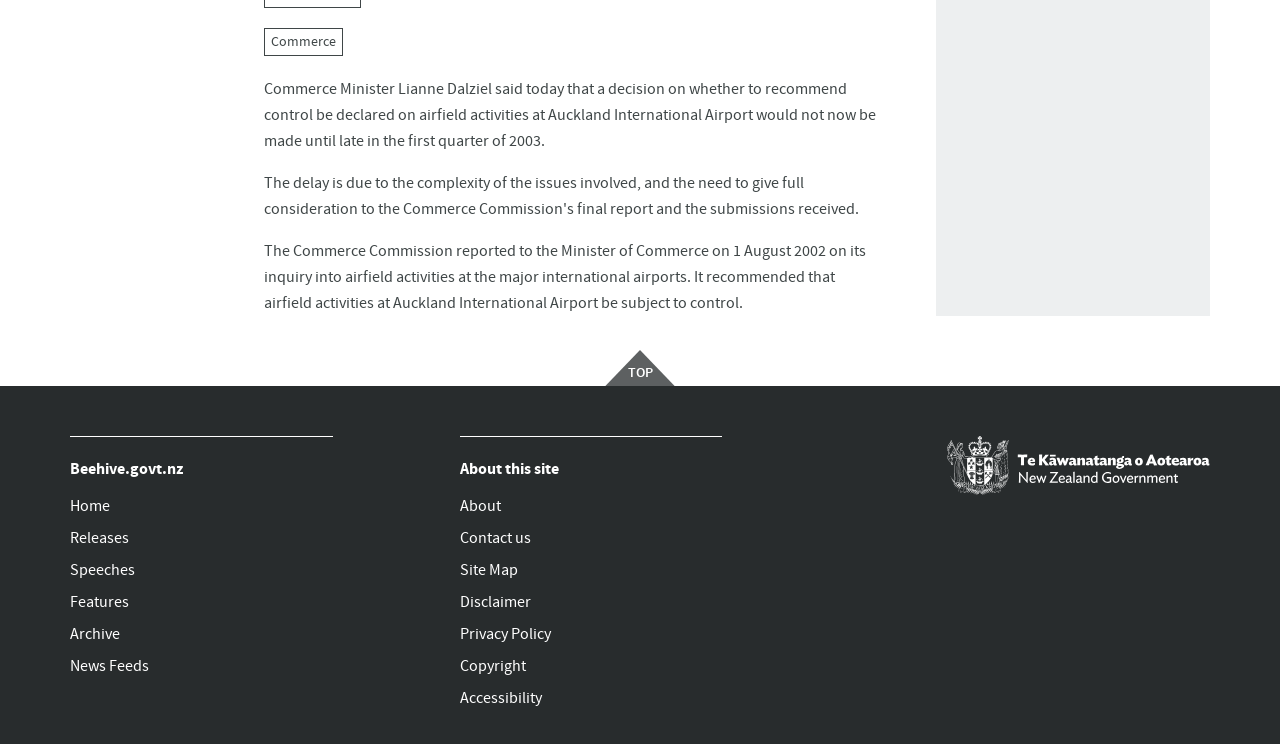Provide the bounding box coordinates for the UI element described in this sentence: "Site Map". The coordinates should be four float values between 0 and 1, i.e., [left, top, right, bottom].

[0.359, 0.745, 0.564, 0.788]